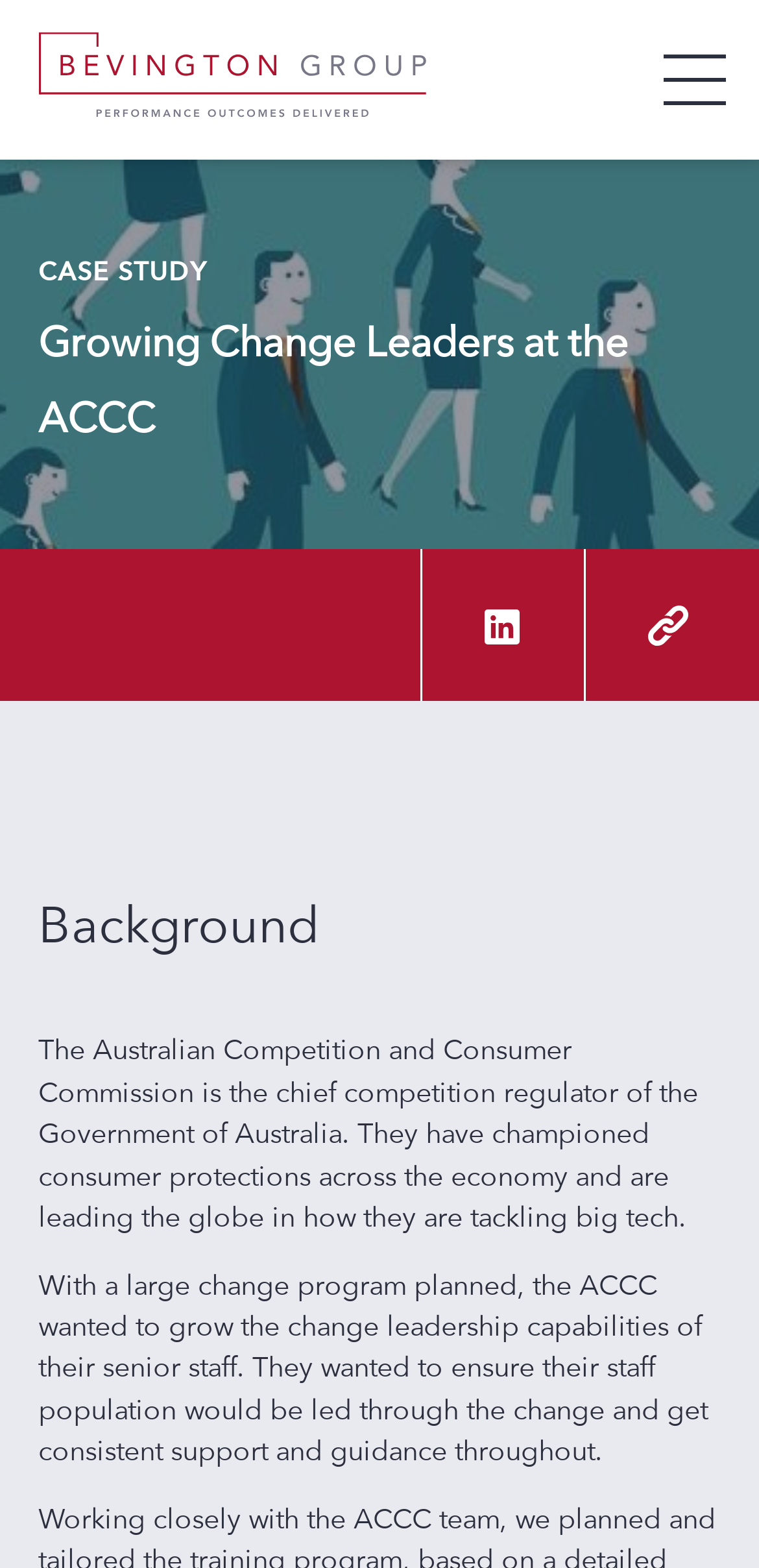How many social media links are present on the webpage?
Refer to the screenshot and respond with a concise word or phrase.

2